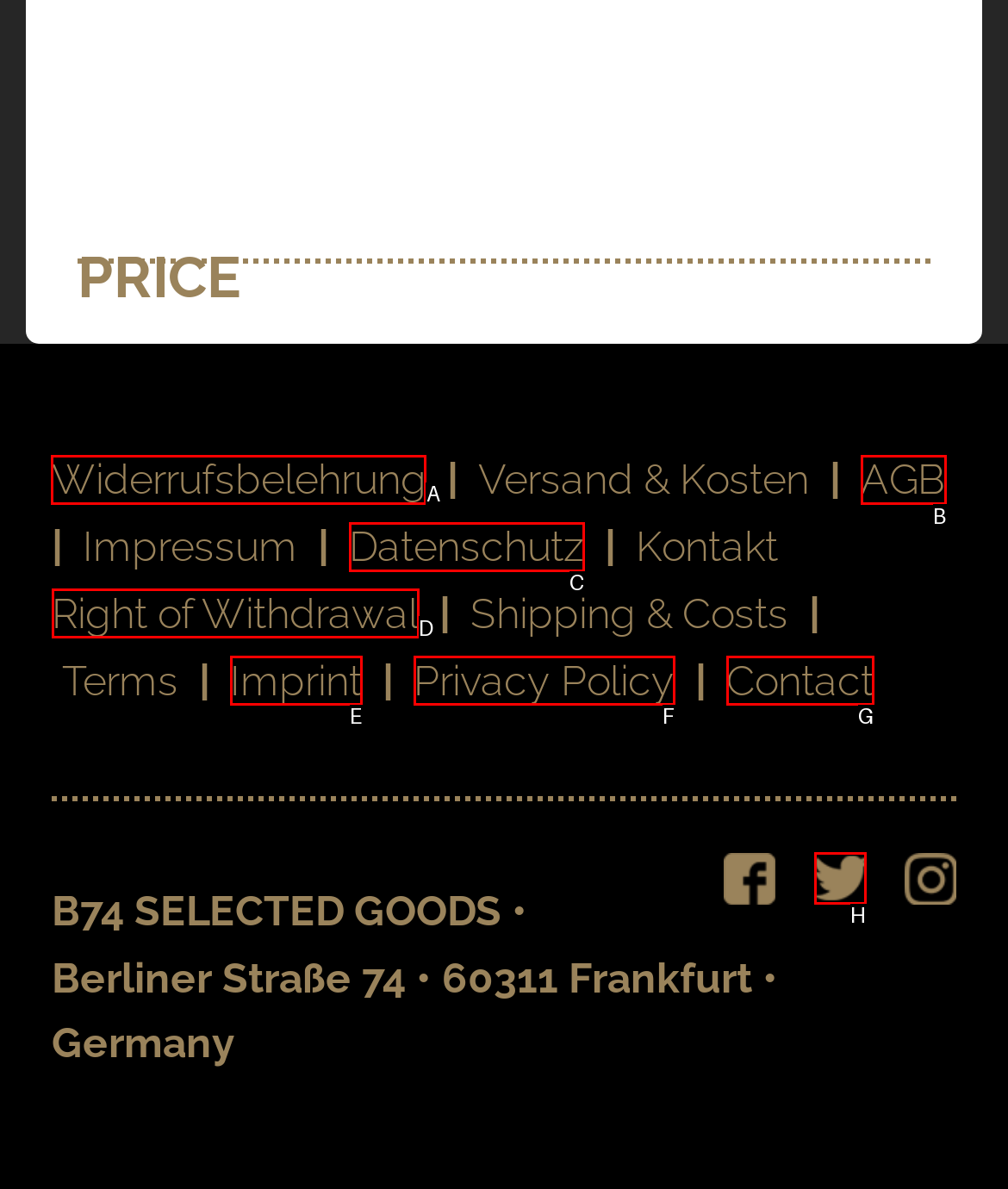Select the HTML element that should be clicked to accomplish the task: Call the Board of Supervisors Reply with the corresponding letter of the option.

None